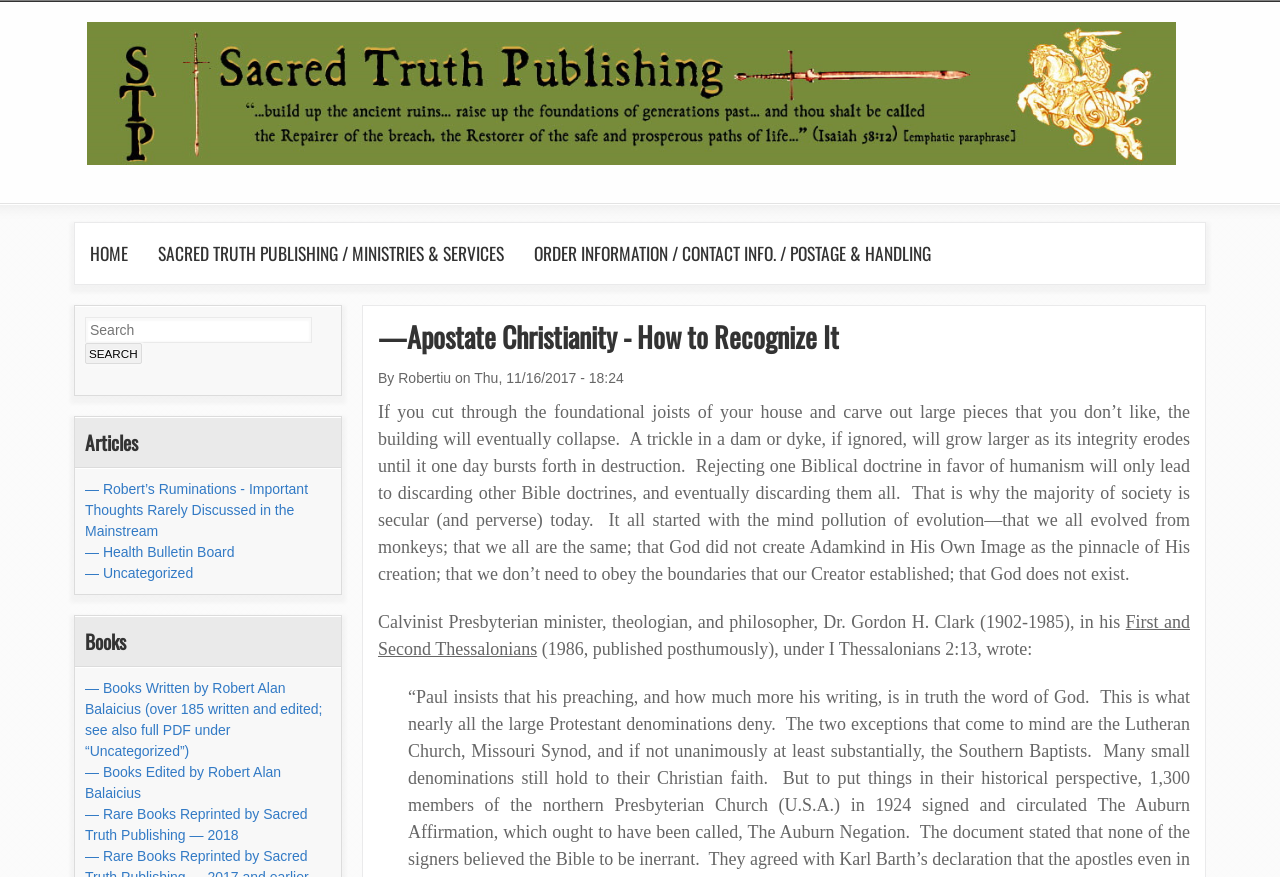Based on what you see in the screenshot, provide a thorough answer to this question: Who is the author of the article?

The author of the article can be found in the footer section of the webpage, where it is written as 'By Robertiu' in a static text element.